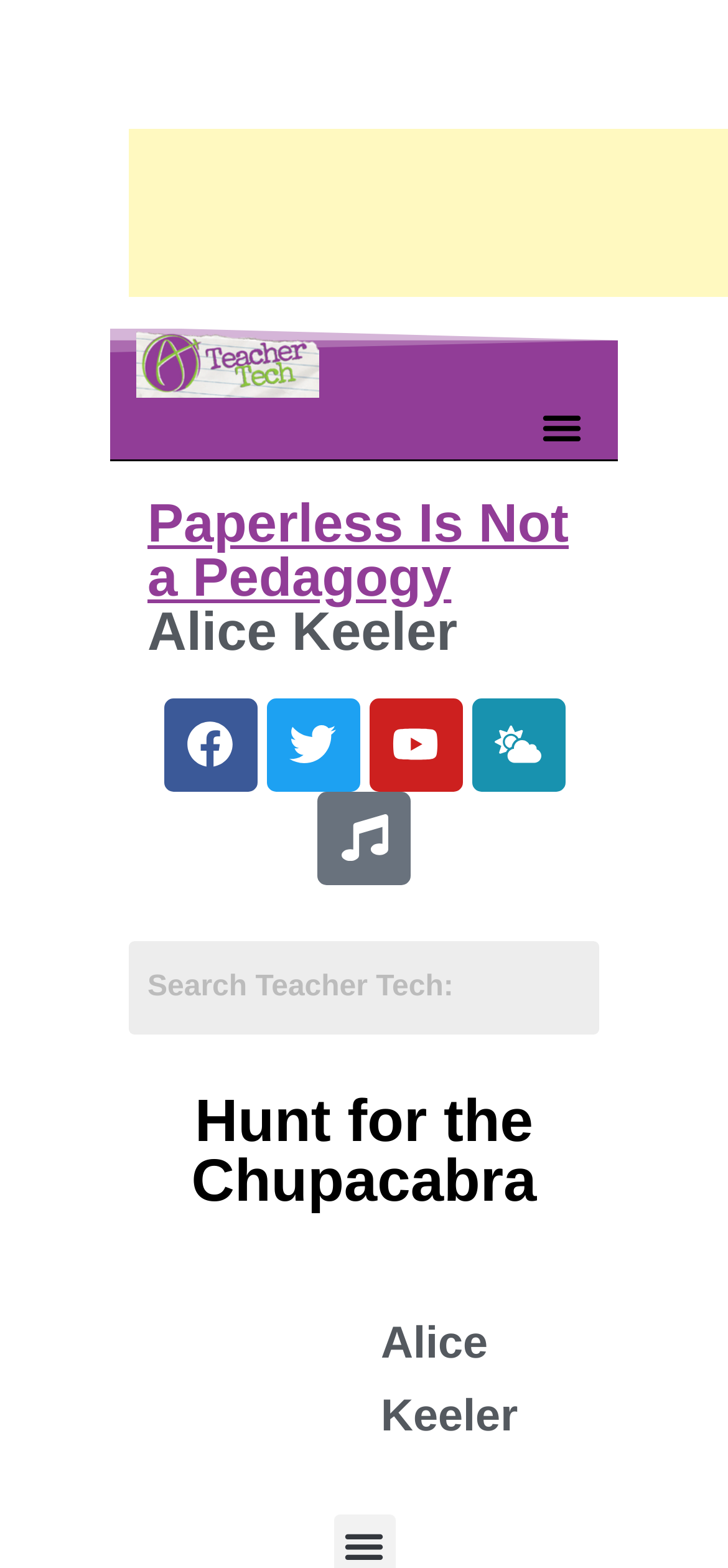Generate a thorough caption detailing the webpage content.

The webpage is titled "Hunt for the Chupacabra - Teacher Tech with Alice Keeler". At the top left, there is an image, and next to it, a link to "Teacher Tech blog with Alice Keeler" with an accompanying image. On the top right, there is a "Menu Toggle" button. 

Below the top section, there are two headings, "Paperless Is Not a Pedagogy" and "Alice Keeler", with the latter having a link to the same title. Underneath, there are five social media links, including Facebook, Twitter, Youtube, Cloud-sun, and Music, each accompanied by an image. These links are positioned horizontally, with Facebook on the left and Music on the right.

In the middle of the page, there is a search bar with a tab list, allowing users to search for content. Below the search bar, there is a heading titled "Hunt for the Chupacabra". At the bottom of the page, there is another heading titled "Alice Keeler".